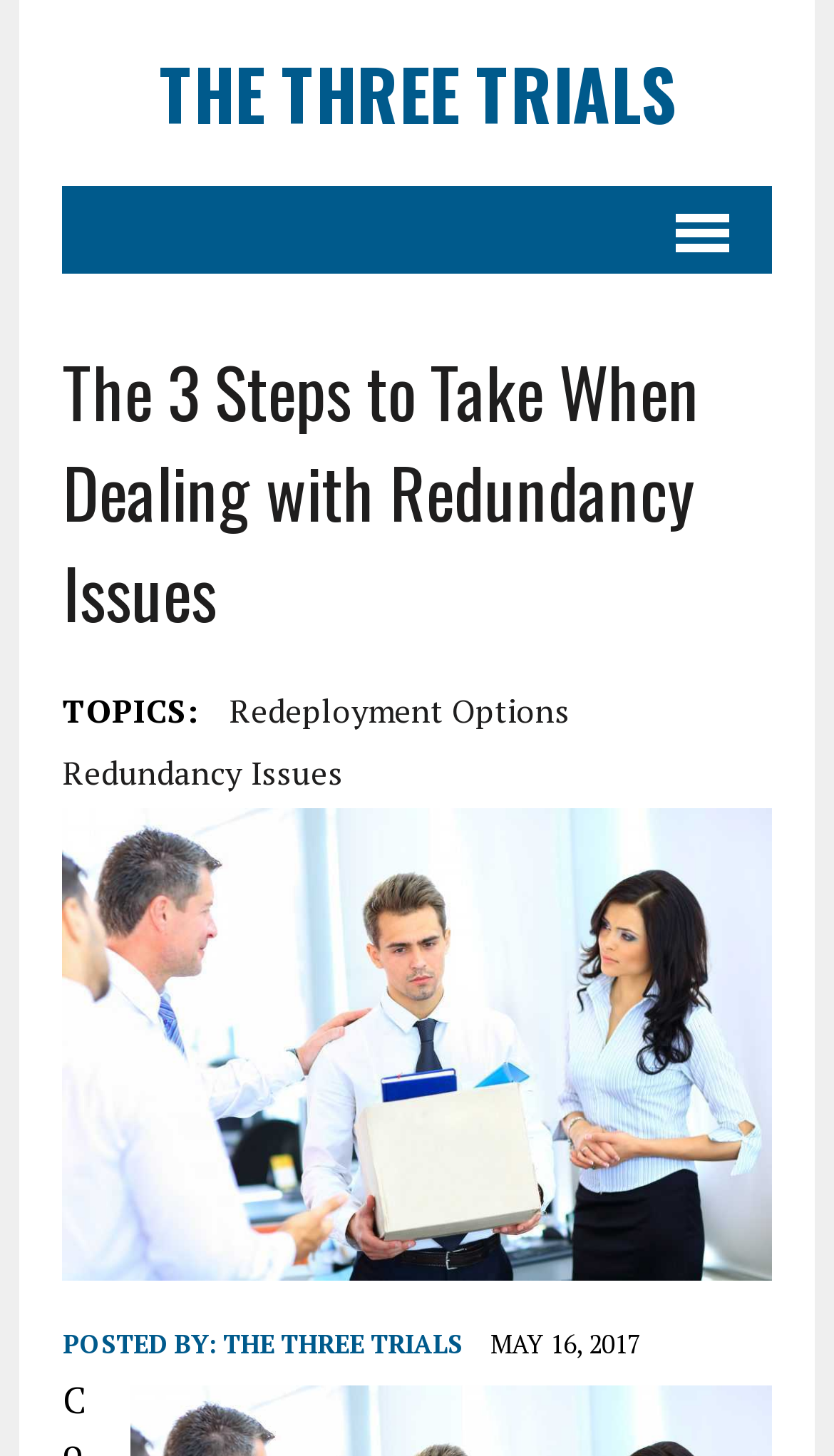Please provide the main heading of the webpage content.

THE THREE TRIALS